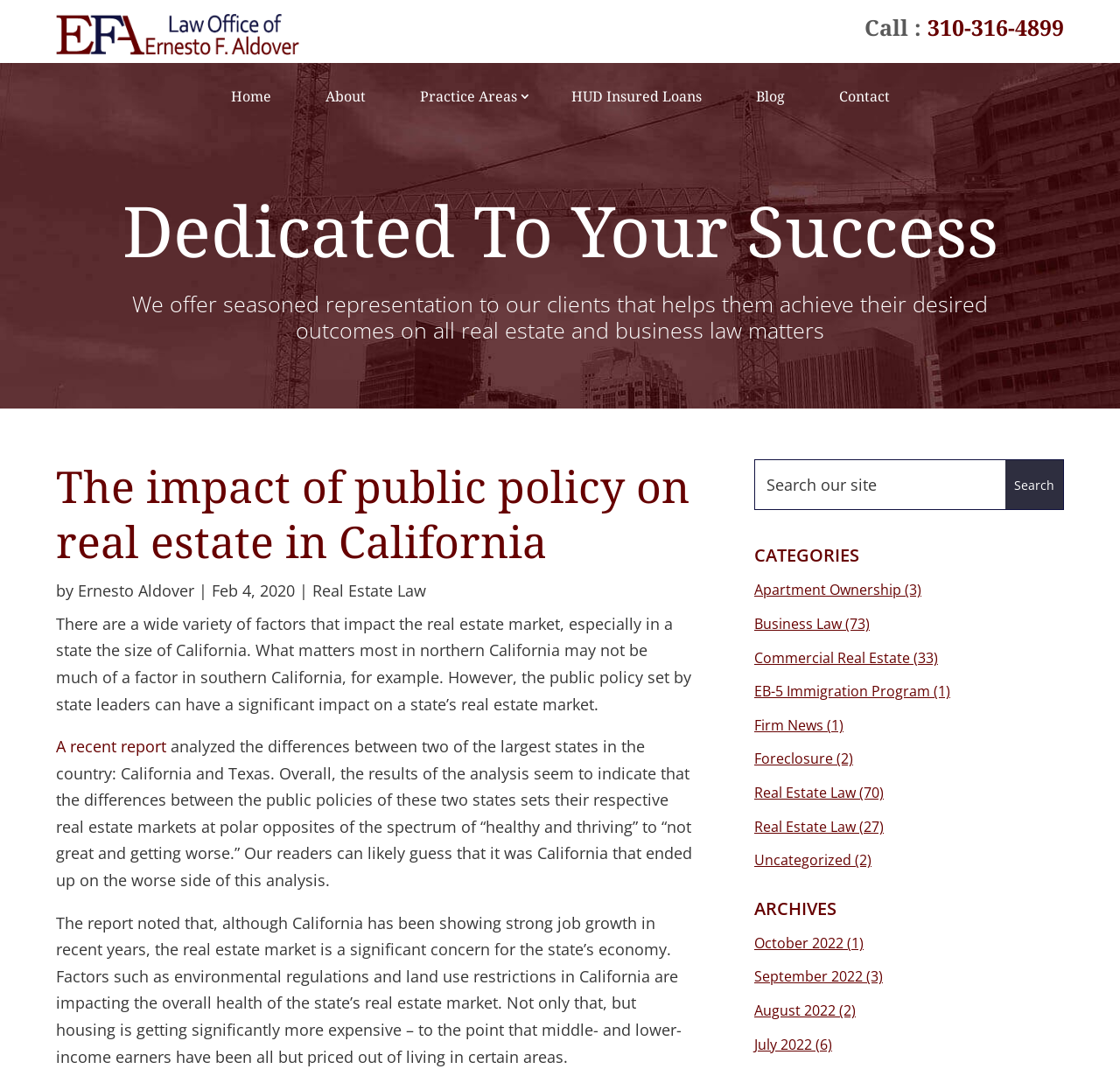Find the bounding box of the web element that fits this description: "Uncategorized".

[0.673, 0.796, 0.76, 0.814]